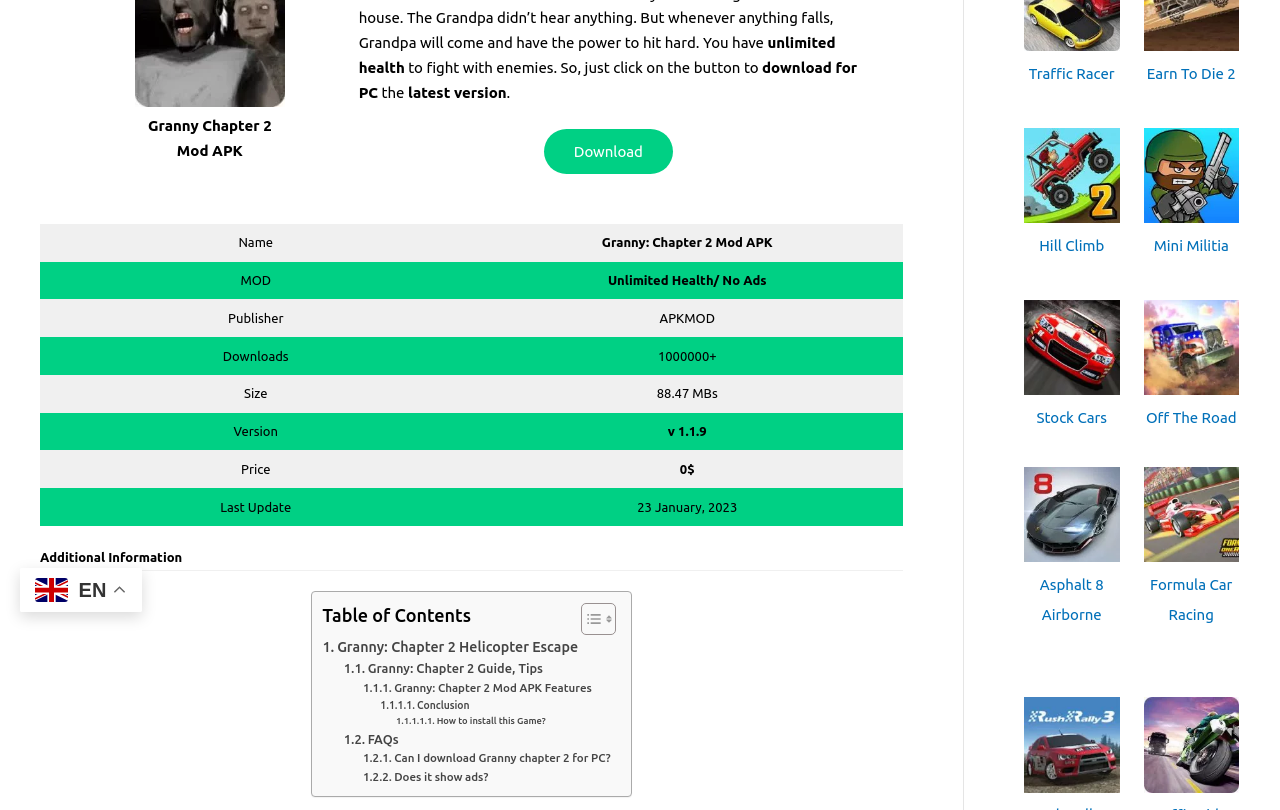Identify the coordinates of the bounding box for the element described below: "FAQs". Return the coordinates as four float numbers between 0 and 1: [left, top, right, bottom].

[0.269, 0.53, 0.311, 0.555]